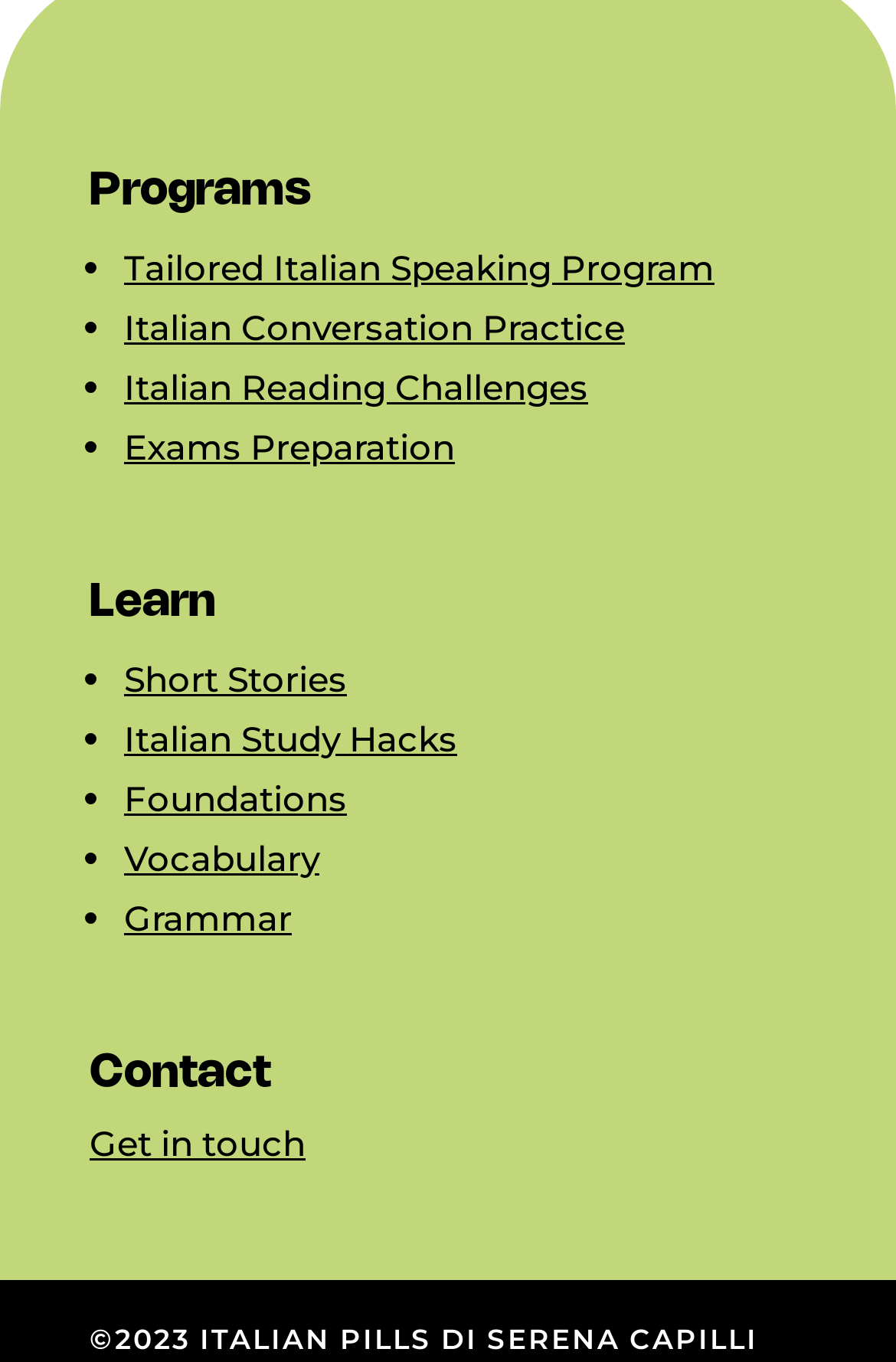Use a single word or phrase to answer the question:
What are the main categories on this webpage?

Programs, Learn, Contact